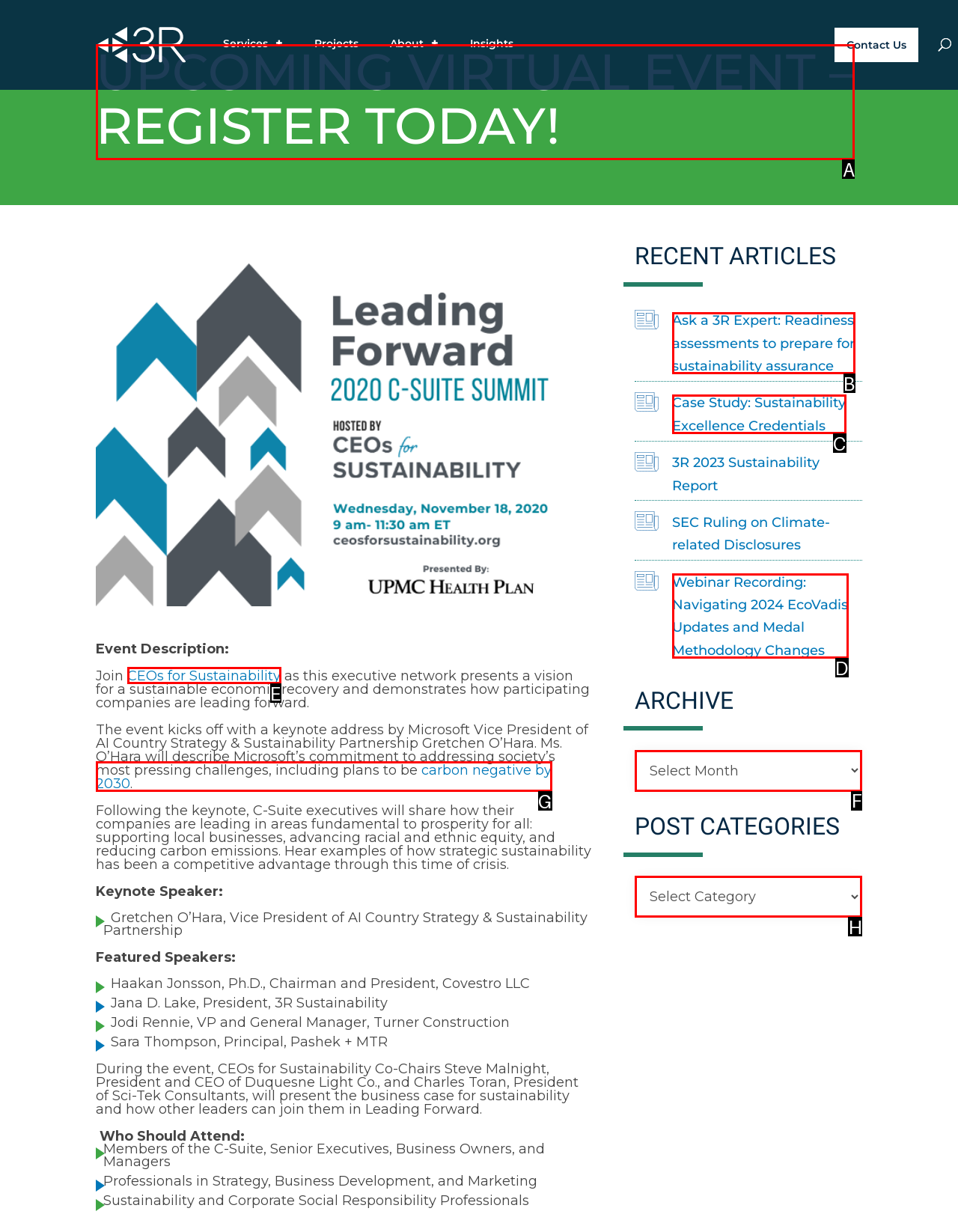Indicate the UI element to click to perform the task: Read the 'UPCOMING VIRTUAL EVENT – REGISTER TODAY!' heading. Reply with the letter corresponding to the chosen element.

A